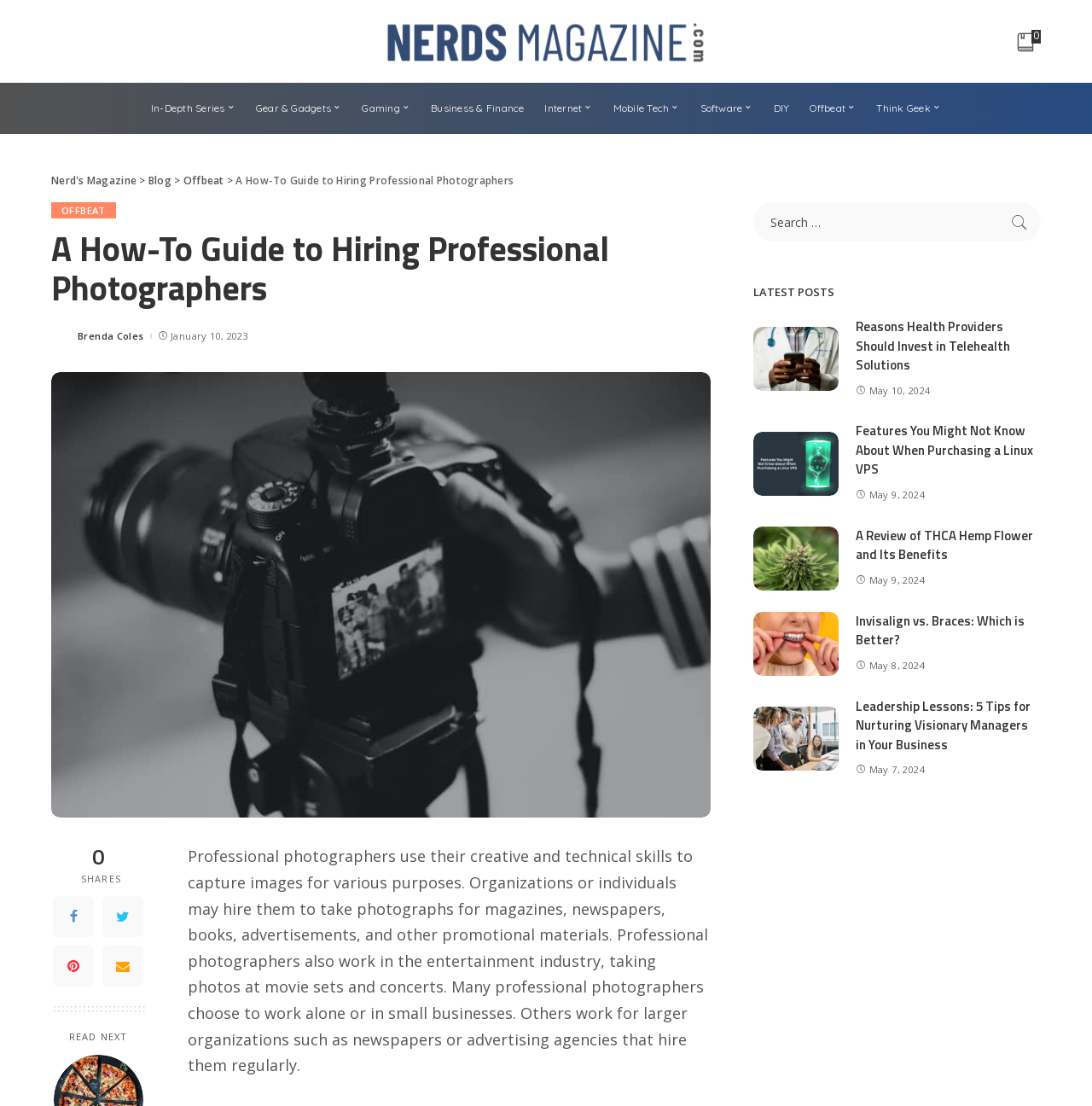Predict the bounding box coordinates of the UI element that matches this description: "Gear & Gadgets". The coordinates should be in the format [left, top, right, bottom] with each value between 0 and 1.

[0.225, 0.075, 0.322, 0.121]